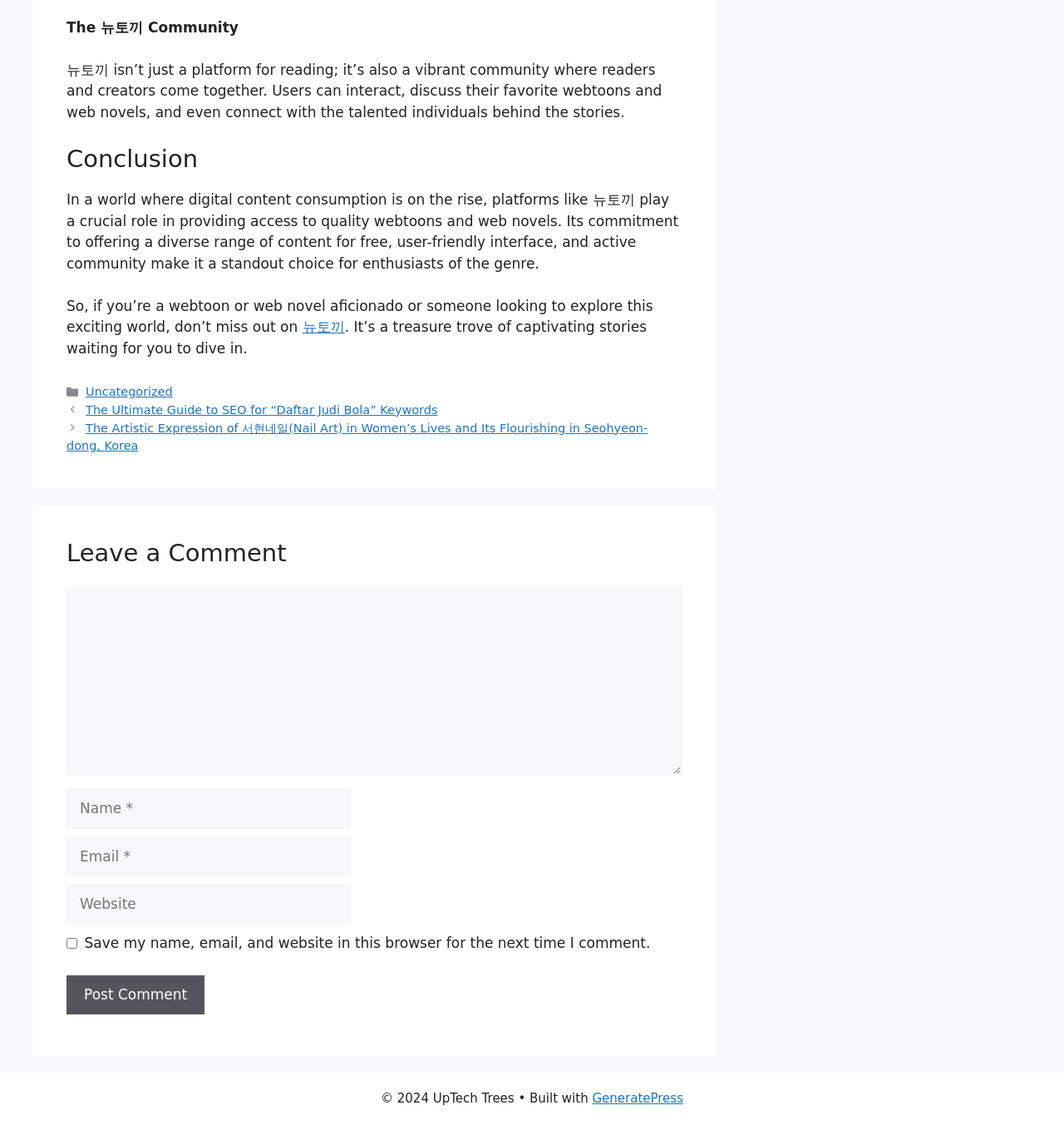Locate the bounding box coordinates of the UI element described by: "name="submit" value="Post Comment"". The bounding box coordinates should consist of four float numbers between 0 and 1, i.e., [left, top, right, bottom].

[0.062, 0.867, 0.192, 0.902]